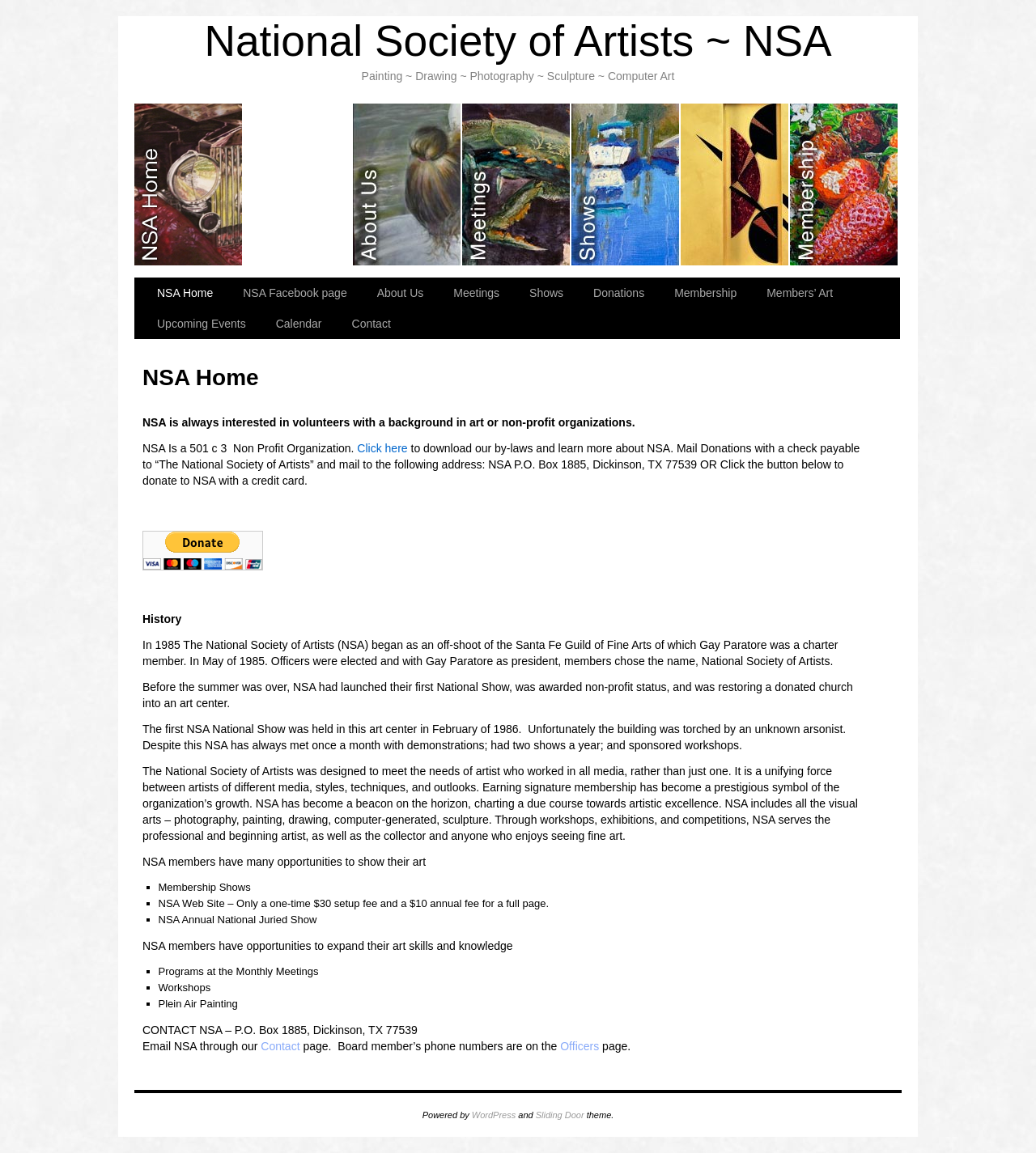Provide the bounding box coordinates for the area that should be clicked to complete the instruction: "Click NSA Home".

[0.13, 0.09, 0.235, 0.23]